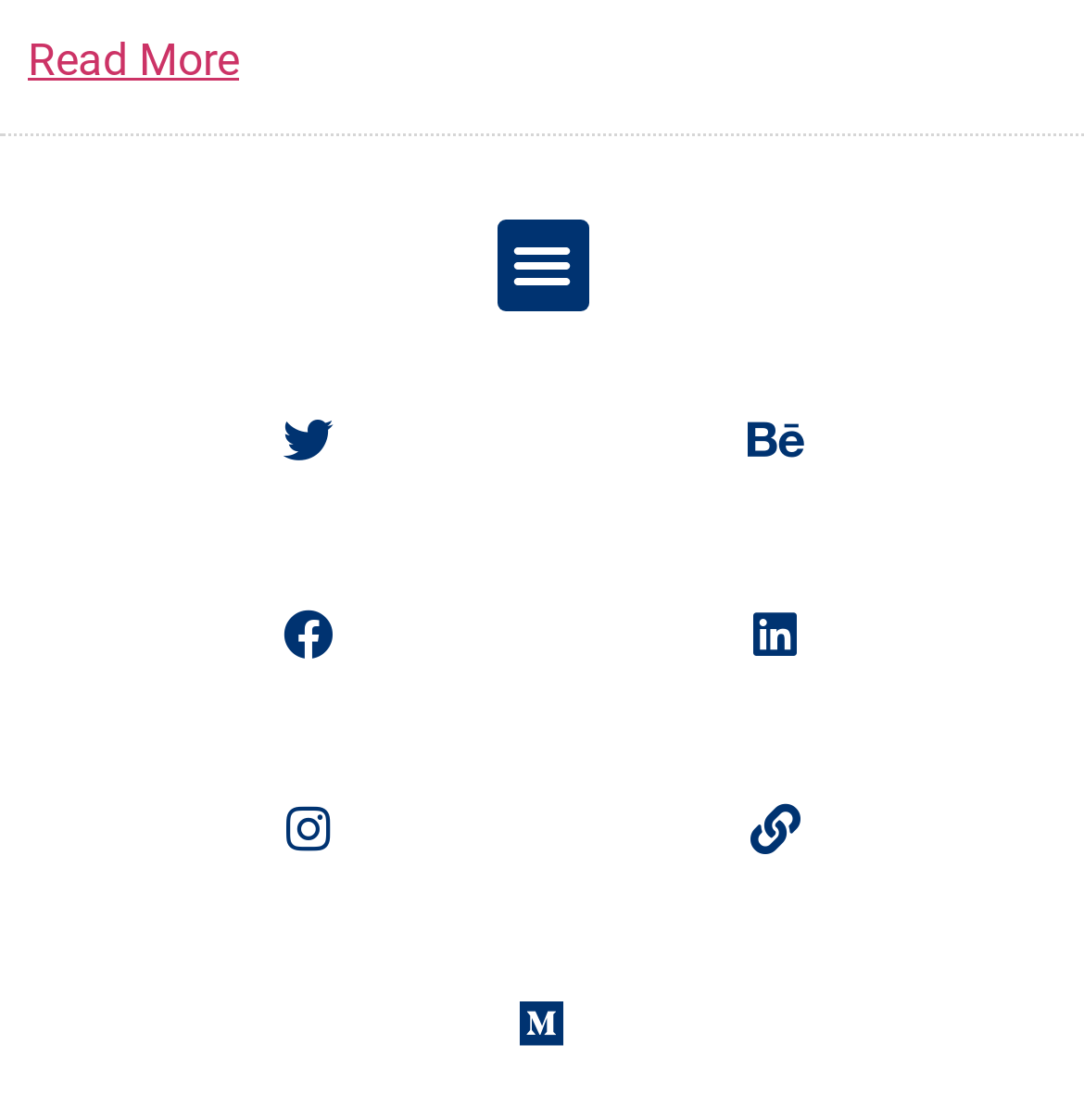What is the text of the first link?
Based on the image, please offer an in-depth response to the question.

I found the text of the first link by looking at the OCR text of the link element, which is 'Read More'.